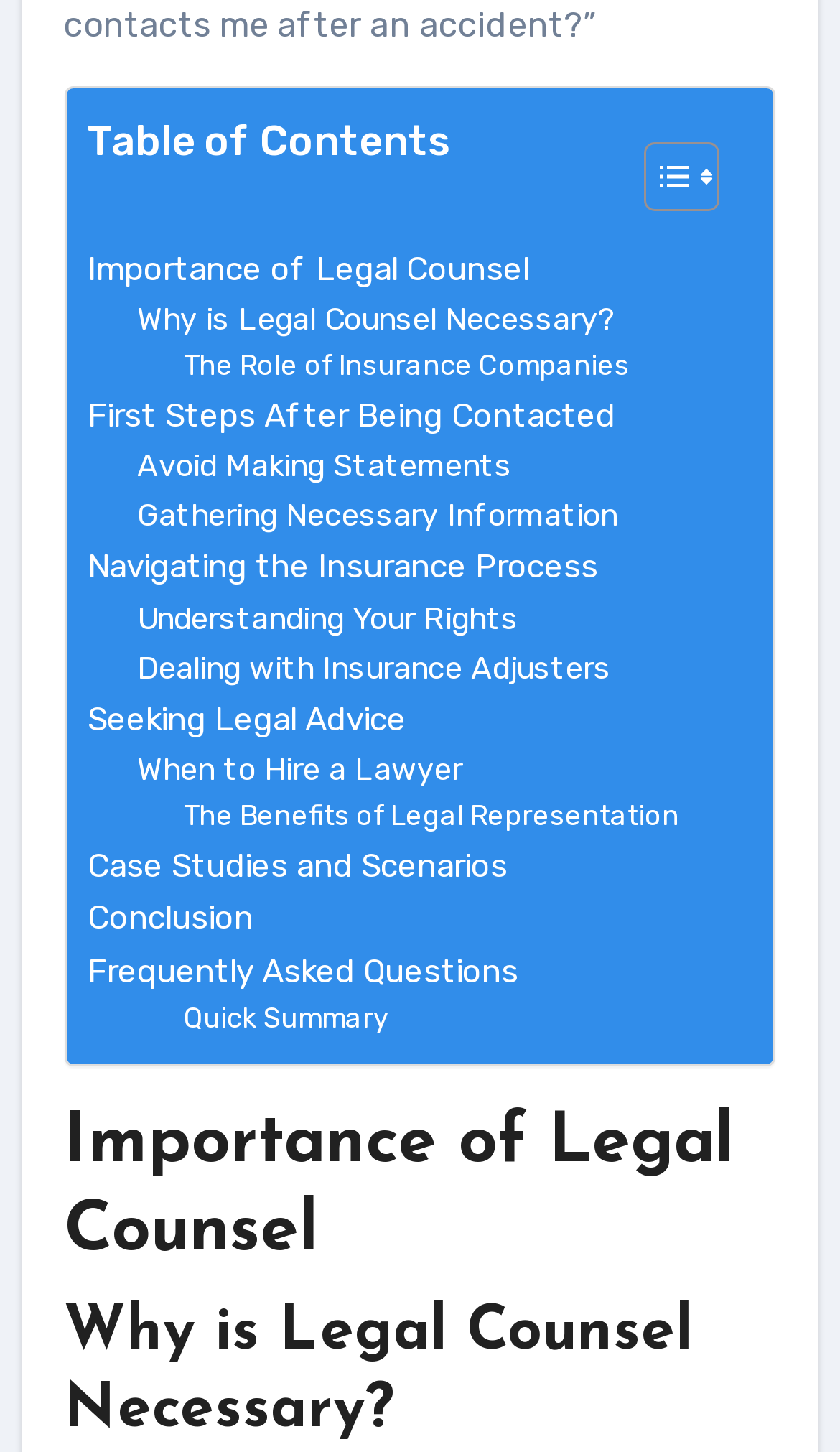How many headings are on the webpage?
Please interpret the details in the image and answer the question thoroughly.

I scanned the webpage and found two headings, 'Importance of Legal Counsel' and 'Why is Legal Counsel Necessary?'.